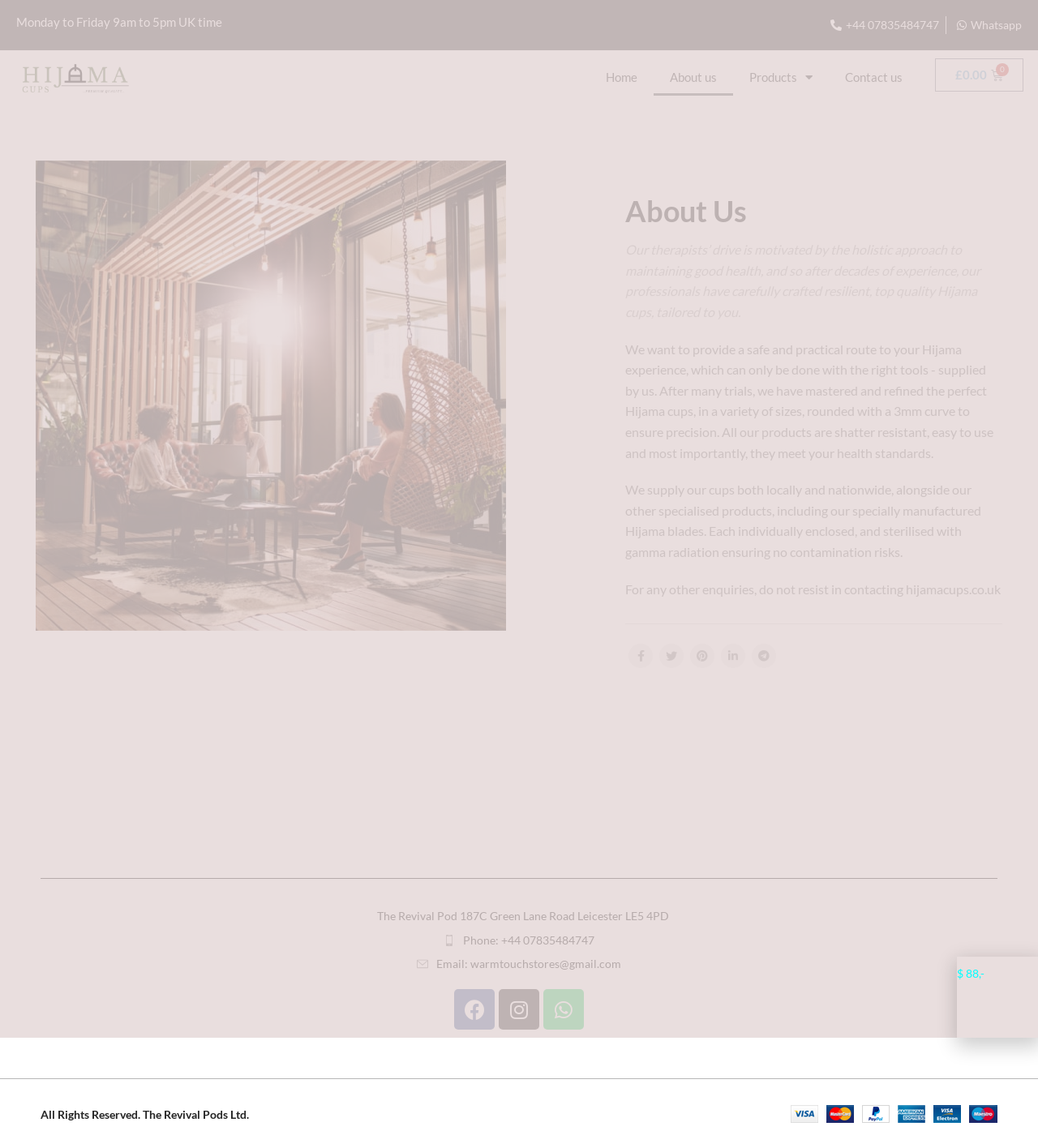What is the phone number of the company?
Please provide a comprehensive answer based on the information in the image.

I found the phone number of the company by looking at the link element with the text '+44 07835484747' which is located at the top of the webpage, and also by looking at the static text element with the same phone number located at the bottom of the webpage.